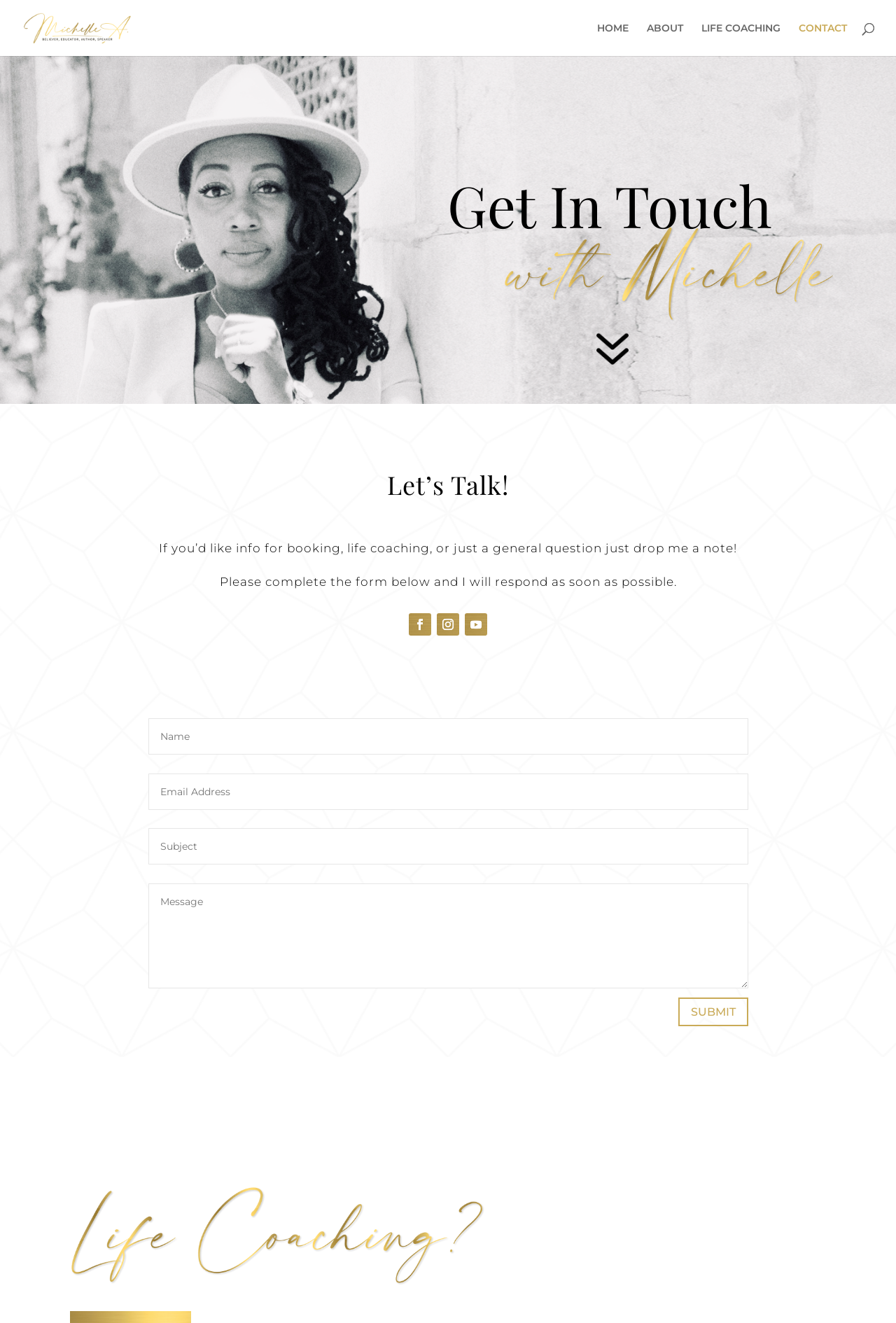What is the theme of the webpage?
Offer a detailed and full explanation in response to the question.

The webpage appears to be related to life coaching, as indicated by the link 'LIFE COACHING' at the top of the webpage and the text 'If you’d like info for booking, life coaching, or just a general question just drop me a note!'.